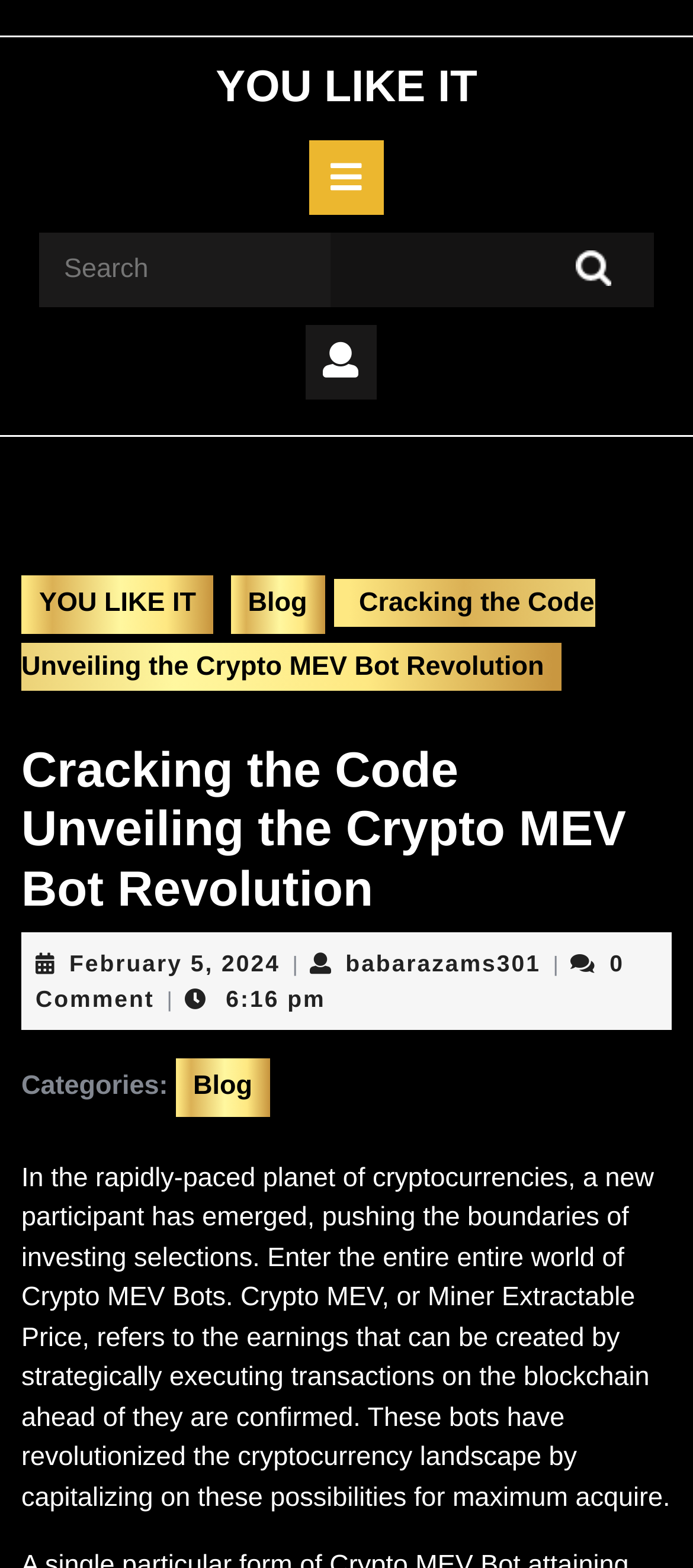Give a detailed overview of the webpage's appearance and contents.

The webpage appears to be a blog post about Crypto MEV Bots, with the title "Cracking the Code Unveiling the Crypto MEV Bot Revolution". At the top, there is a link to "YOU LIKE IT" and an open button. Below that, there is a search bar with a label "Search for:" and a search button. 

On the left side, there is a navigation menu with links to "YOU LIKE IT" and "Blog". The main content of the page is a blog post, which starts with a heading that matches the title of the page. Below the heading, there is a date "February 5, 2024" and the author's name "babarazams301". 

The blog post itself is a long paragraph that discusses the concept of Crypto MEV Bots and their impact on the cryptocurrency landscape. The text is divided into several sections, separated by vertical lines. There are also links to categories and a timestamp "6:16 pm" at the bottom of the post.